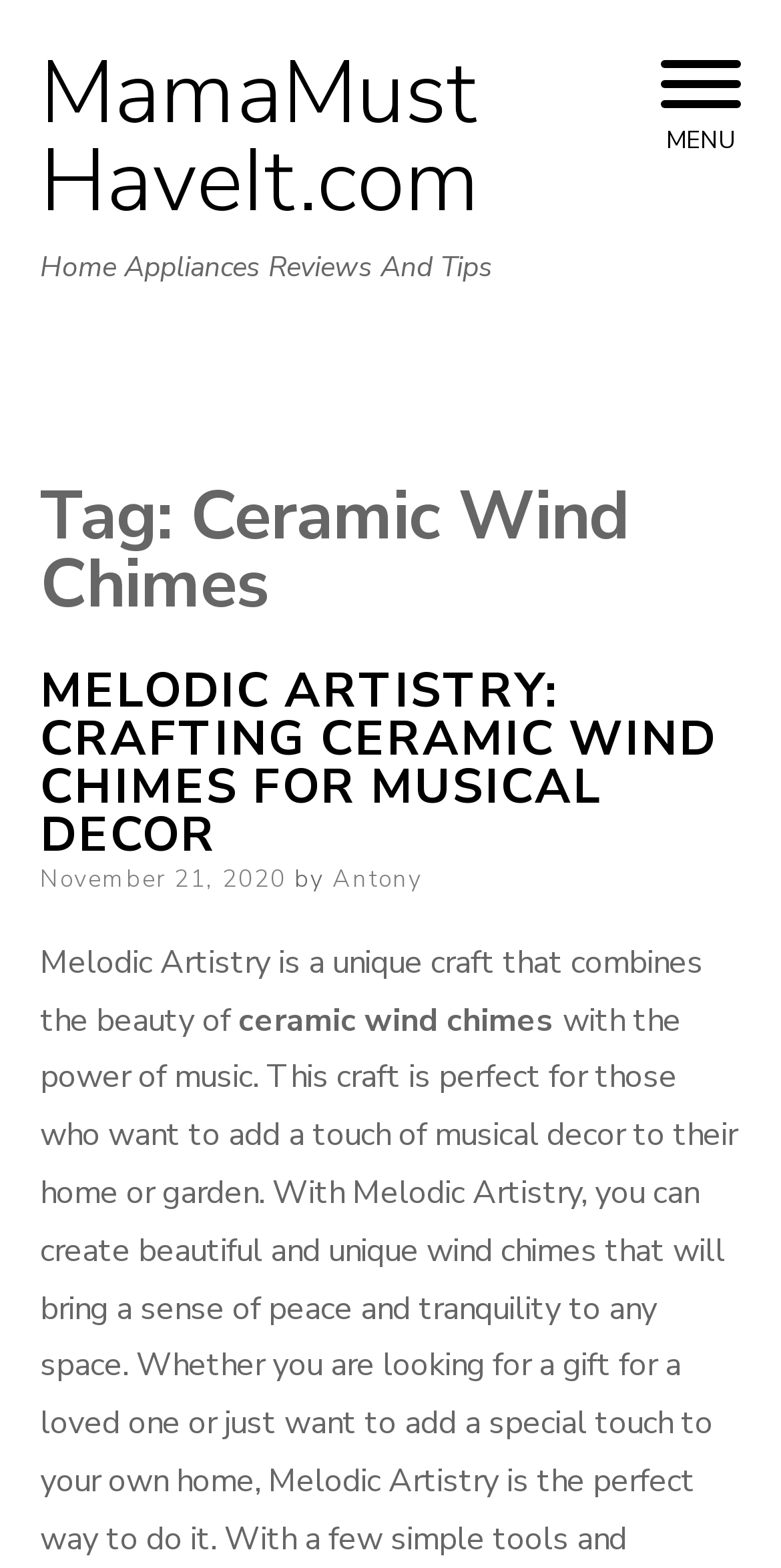Find and provide the bounding box coordinates for the UI element described with: "Antony".

[0.426, 0.55, 0.541, 0.571]